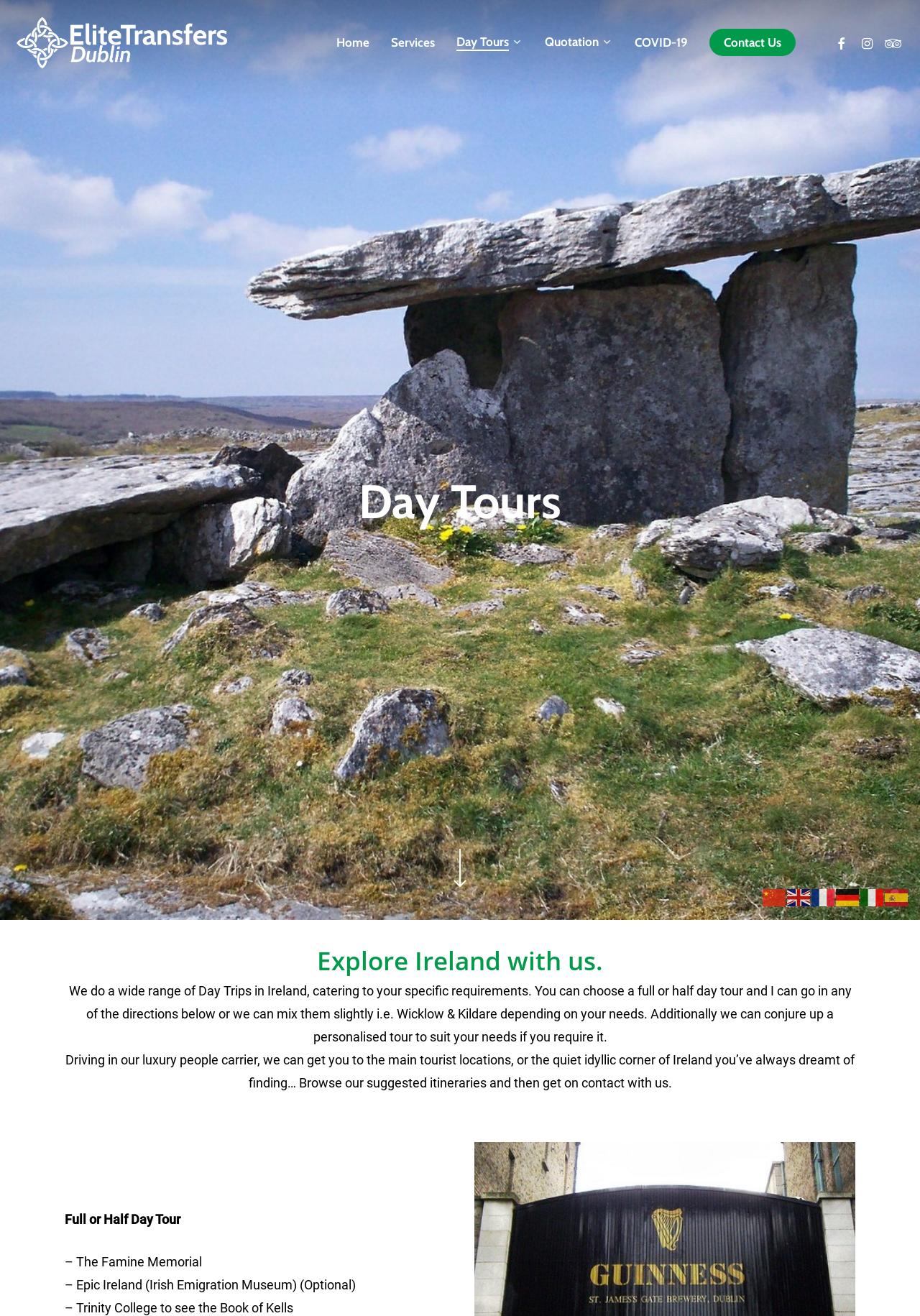From the screenshot, find the bounding box of the UI element matching this description: "alt="Elite Transfers"". Supply the bounding box coordinates in the form [left, top, right, bottom], each a float between 0 and 1.

[0.016, 0.019, 0.301, 0.068]